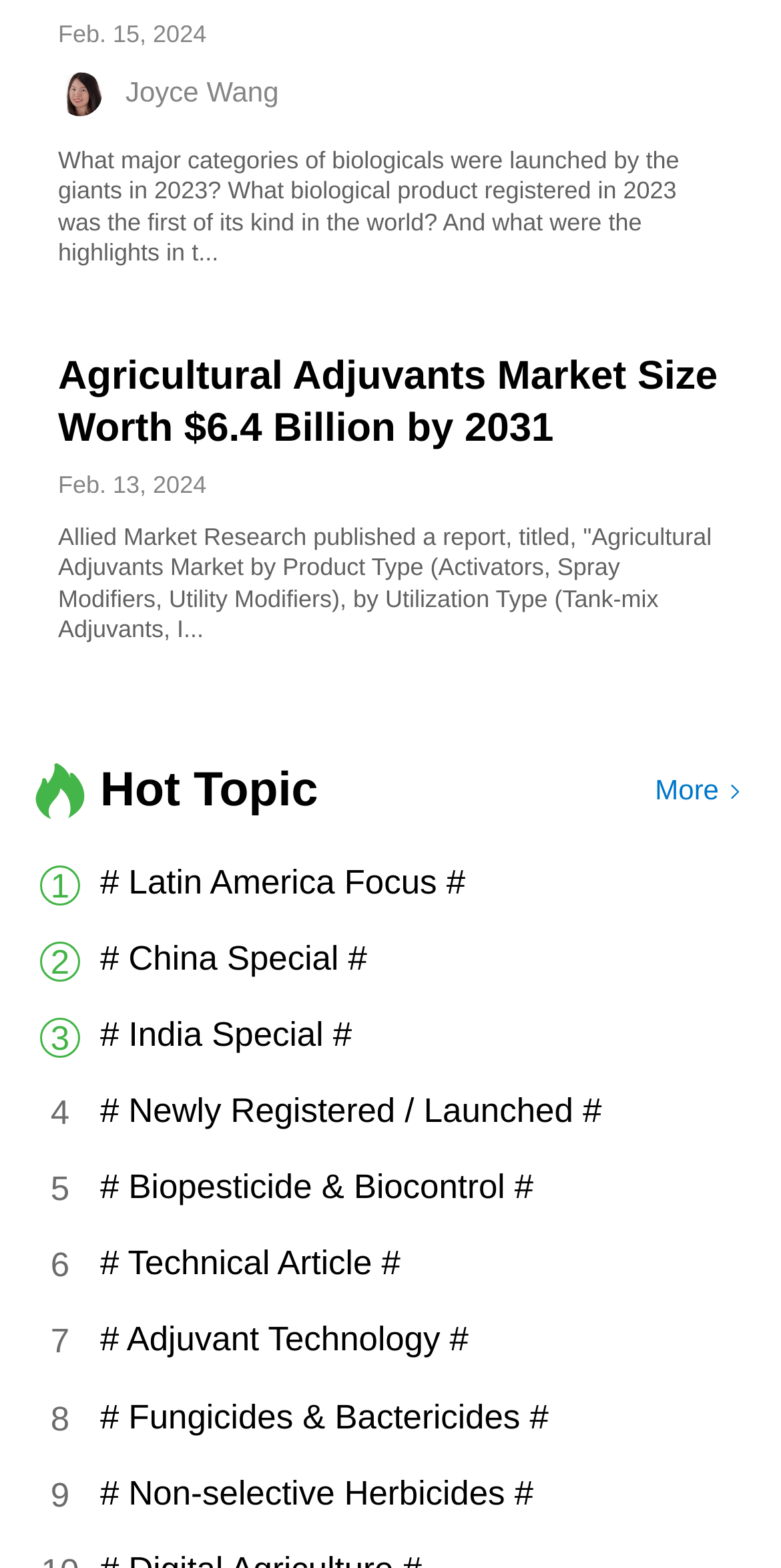Answer the question using only one word or a concise phrase: How many links are there under 'Hot Topic More'

1